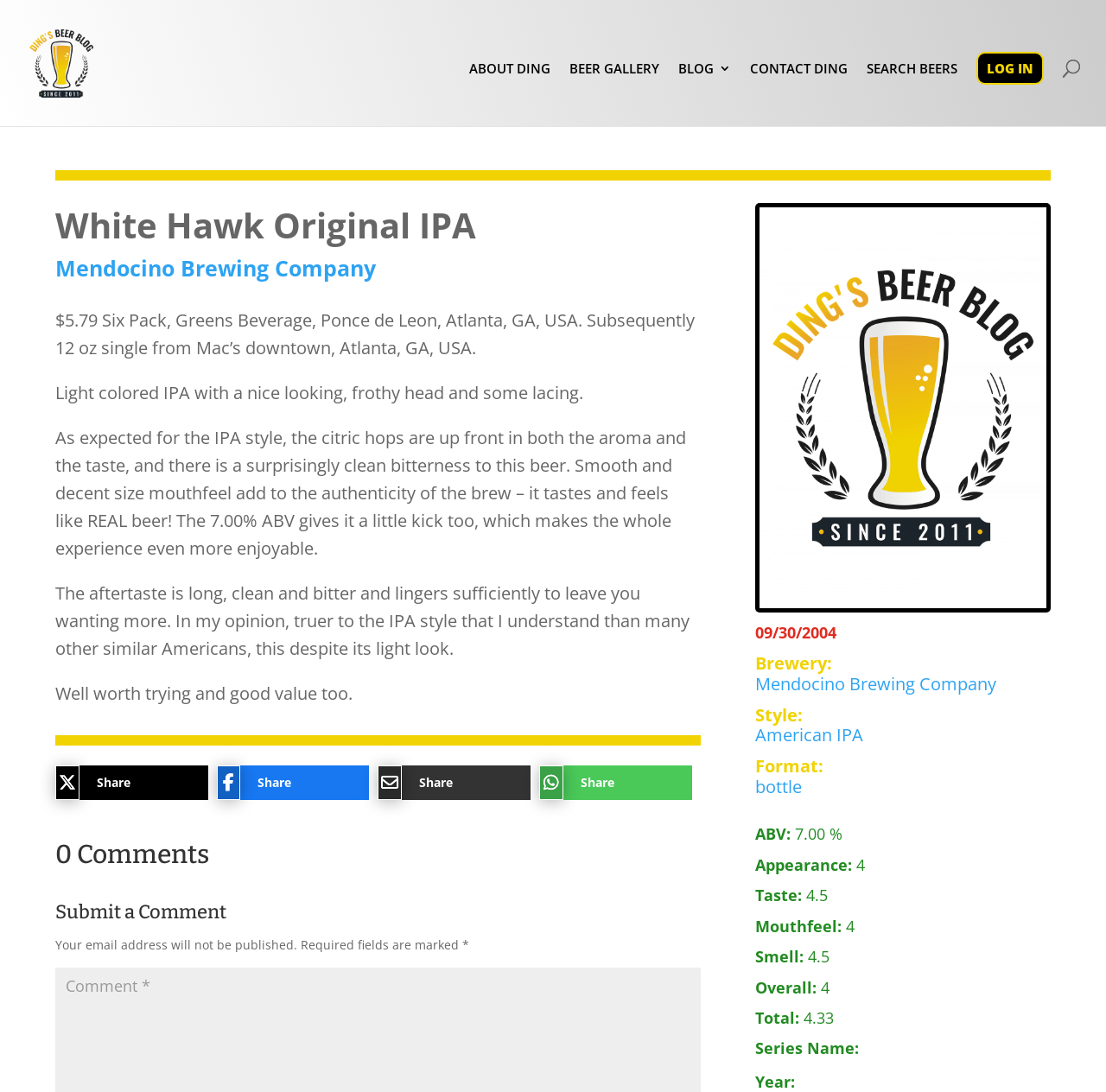Find the bounding box coordinates of the clickable area that will achieve the following instruction: "Visit Mendocino Brewing Company website".

[0.05, 0.232, 0.34, 0.259]